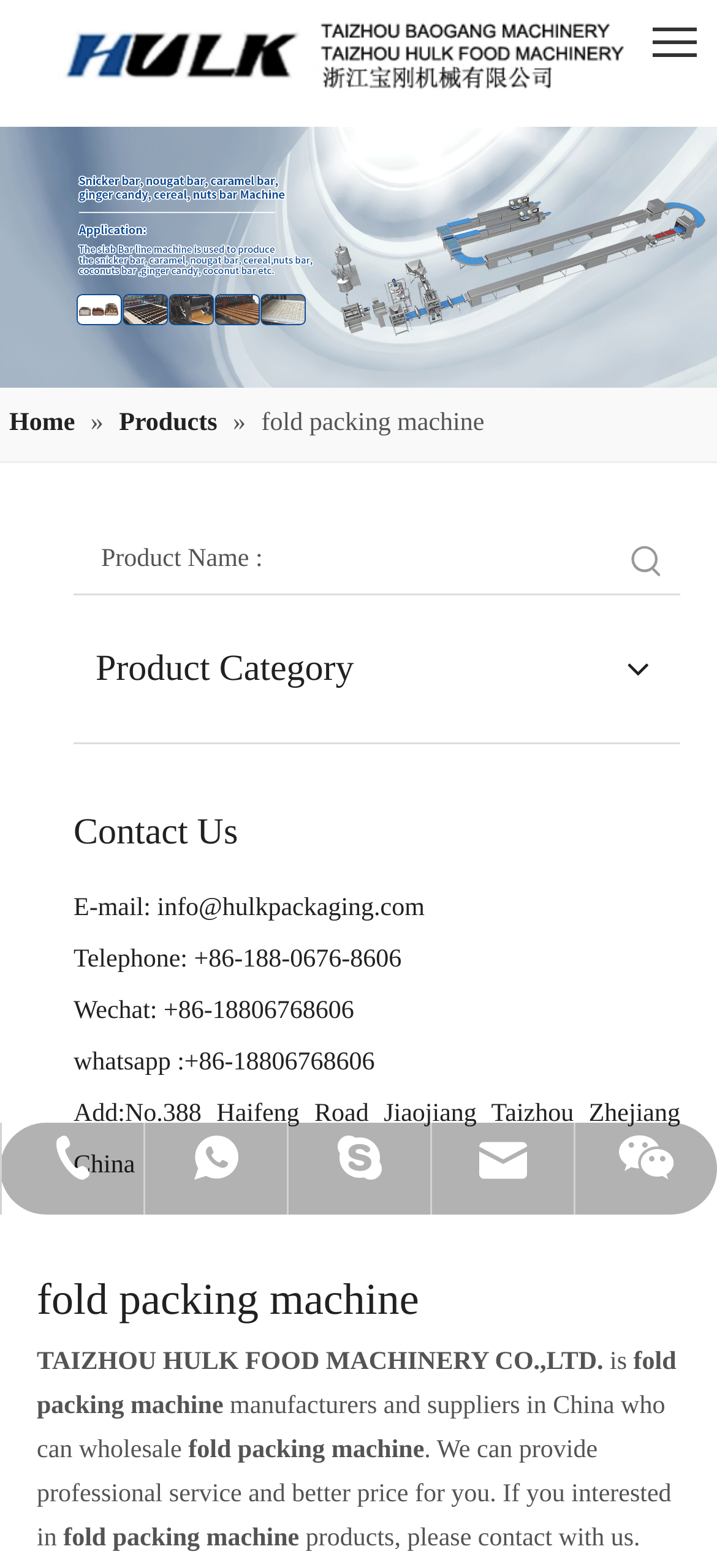Using the details from the image, please elaborate on the following question: What is the product category?

I found the product category by looking at the heading elements on the webpage. Specifically, I found the heading 'fold packing machine' which appears to be the product category.